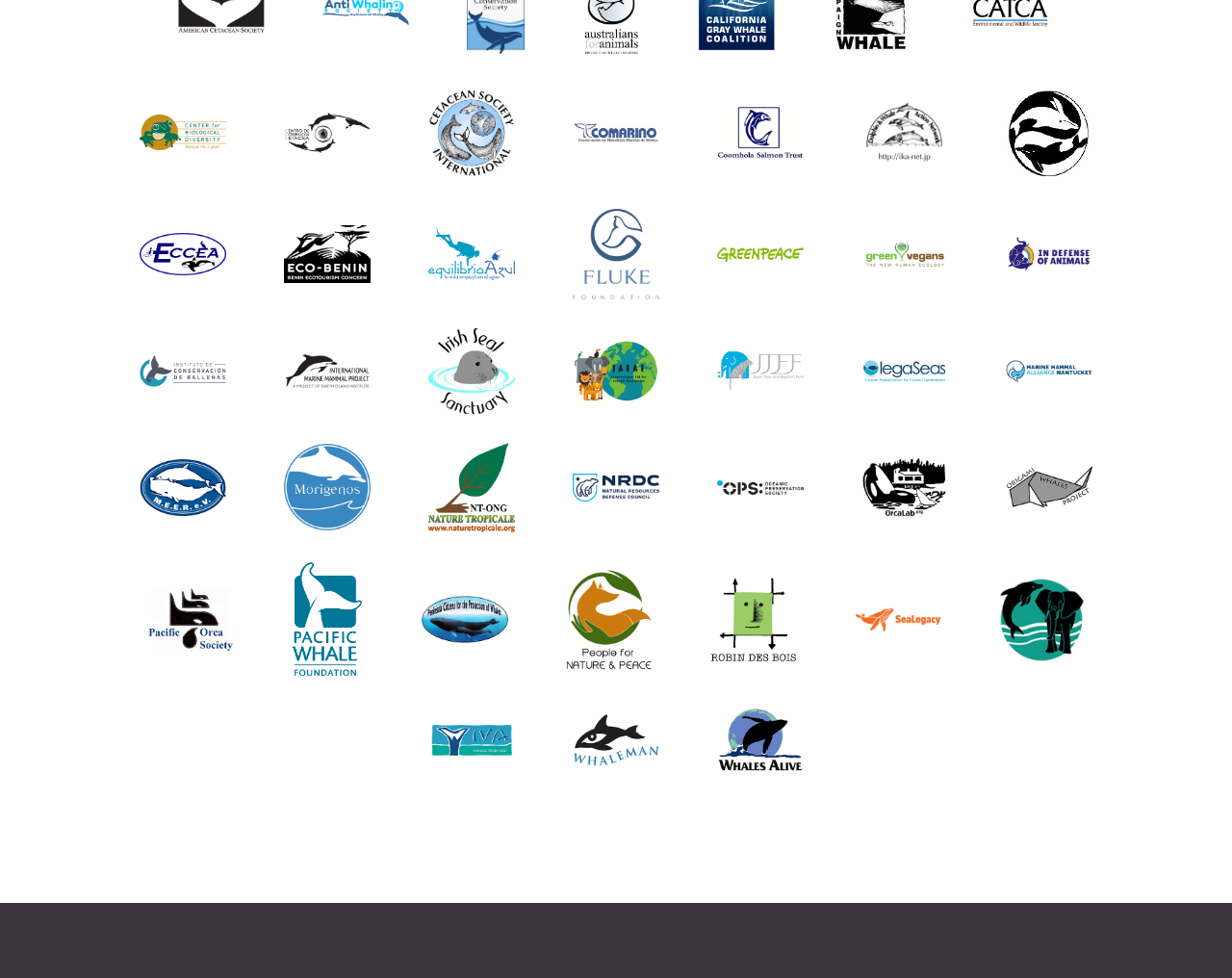Identify the bounding box coordinates for the UI element described as: "alt="Equilibrio Azul"".

[0.348, 0.249, 0.418, 0.268]